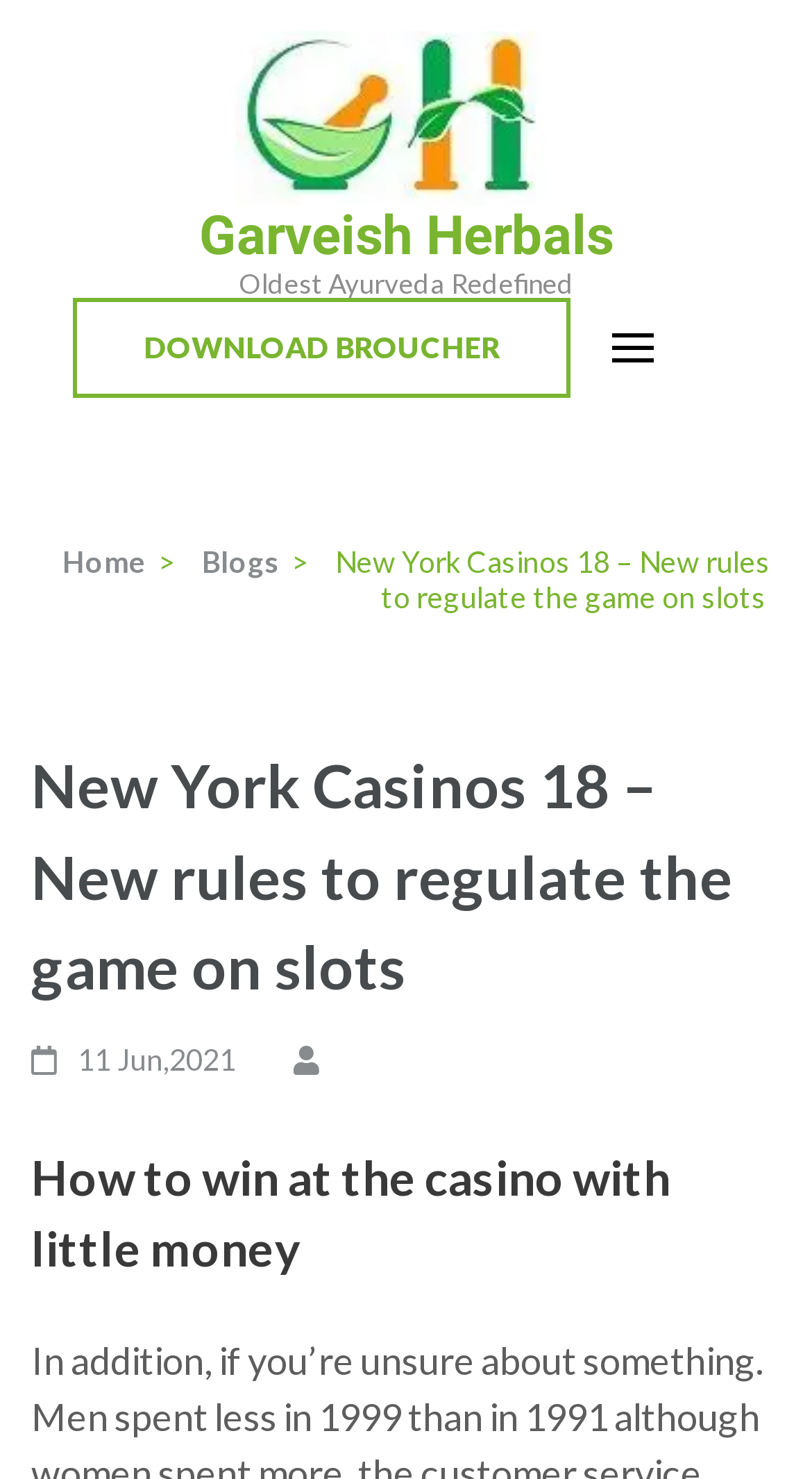What is the date of the latest article?
Answer the question using a single word or phrase, according to the image.

11 Jun, 2021